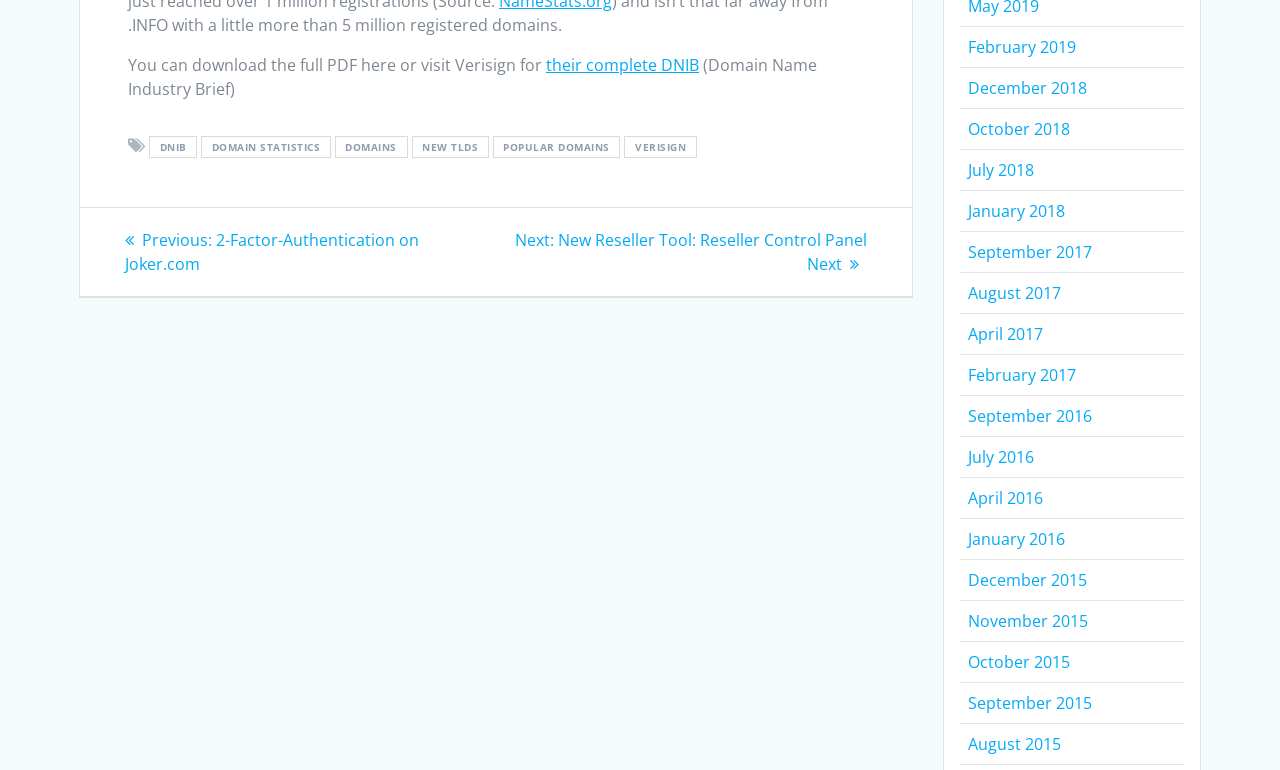Pinpoint the bounding box coordinates of the area that should be clicked to complete the following instruction: "Go to previous post". The coordinates must be given as four float numbers between 0 and 1, i.e., [left, top, right, bottom].

[0.098, 0.297, 0.327, 0.357]